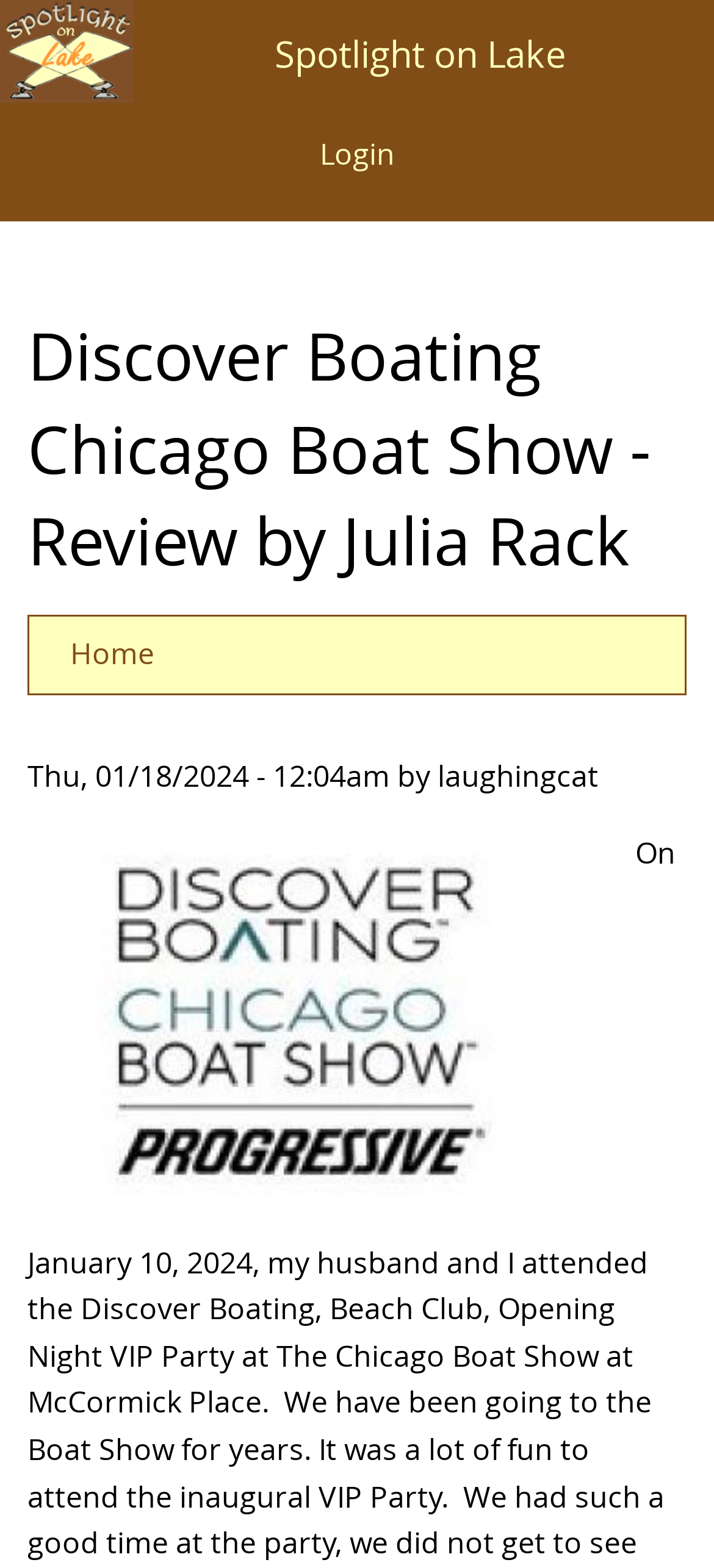Please extract and provide the main headline of the webpage.

Discover Boating Chicago Boat Show - Review by Julia Rack